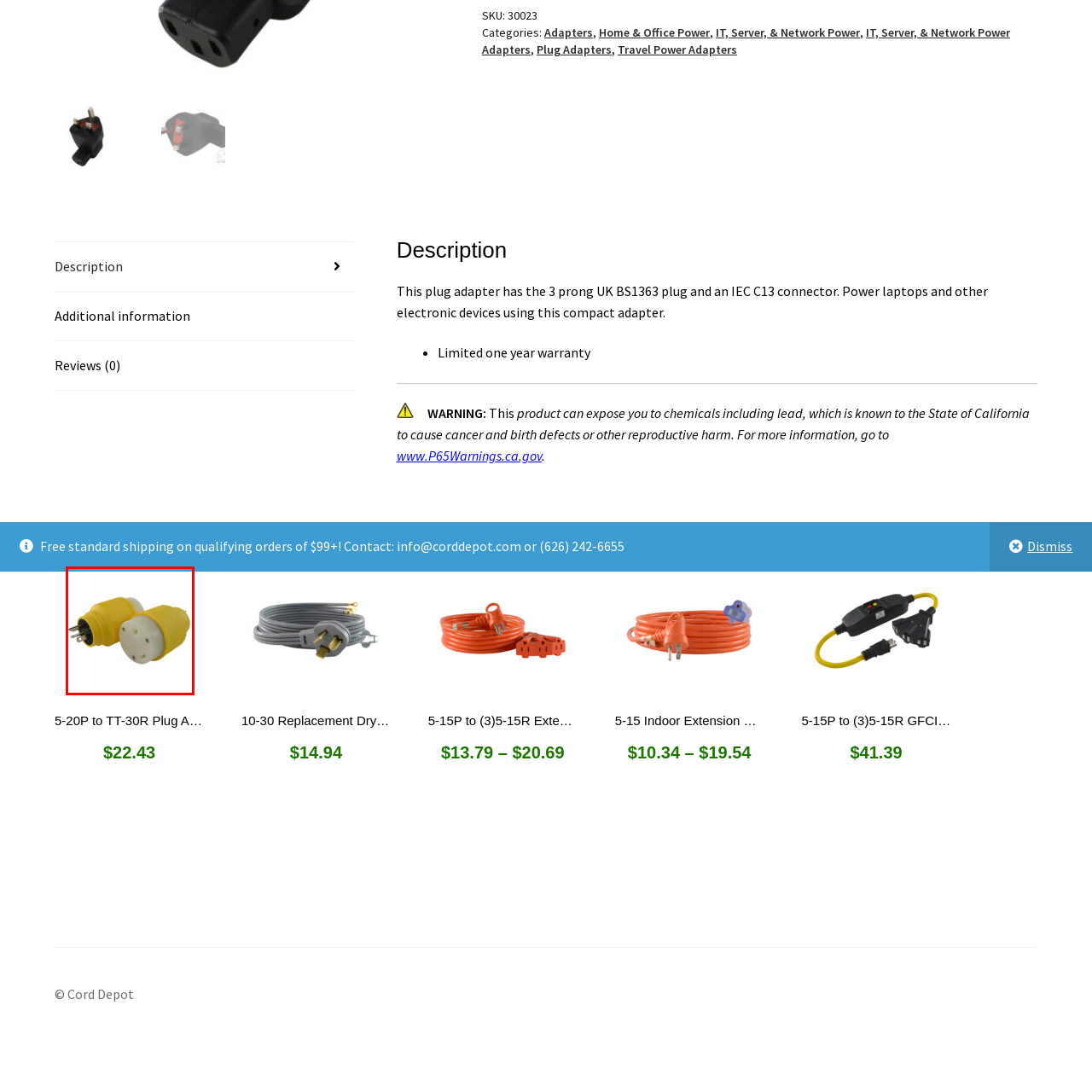Please provide a comprehensive description of the image highlighted by the red bounding box.

This image features a yellow plug adapter designed for electrical connections. It showcases a compact design with a three-prong configuration on one end and an IEC C13 connector on the other. This particular adapter serves as a versatile solution, allowing users to connect devices that require a UK BS1363 plug to various electronic equipment. It is ideal for powering laptops and other devices, making it a practical accessory for home and office use. The simplified appearance of the adapter suggests functionality and ease of use, catering to the needs of those in search of reliable power solutions.